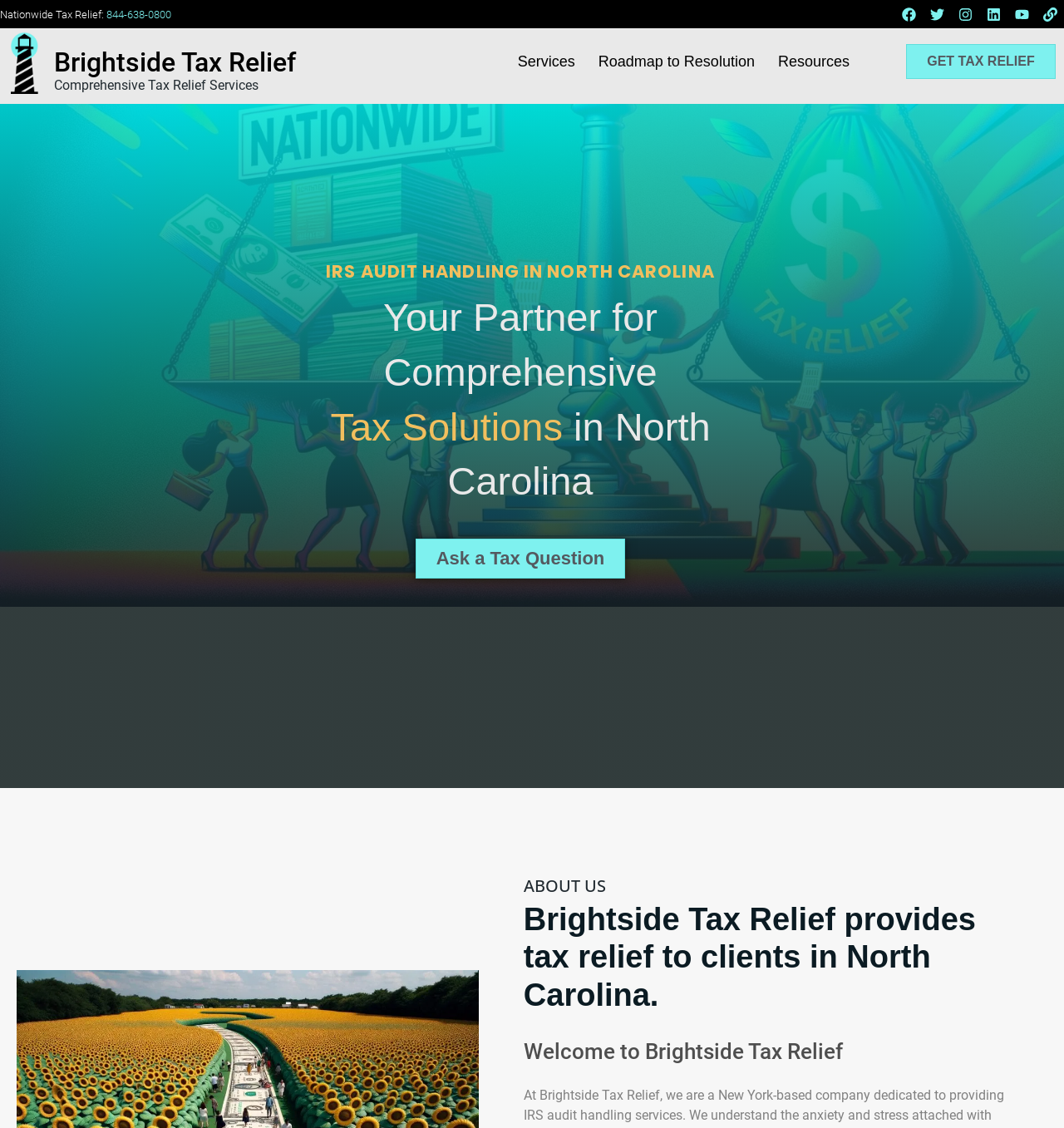Based on the element description, predict the bounding box coordinates (top-left x, top-left y, bottom-right x, bottom-right y) for the UI element in the screenshot: Link

[0.973, 0.0, 1.0, 0.025]